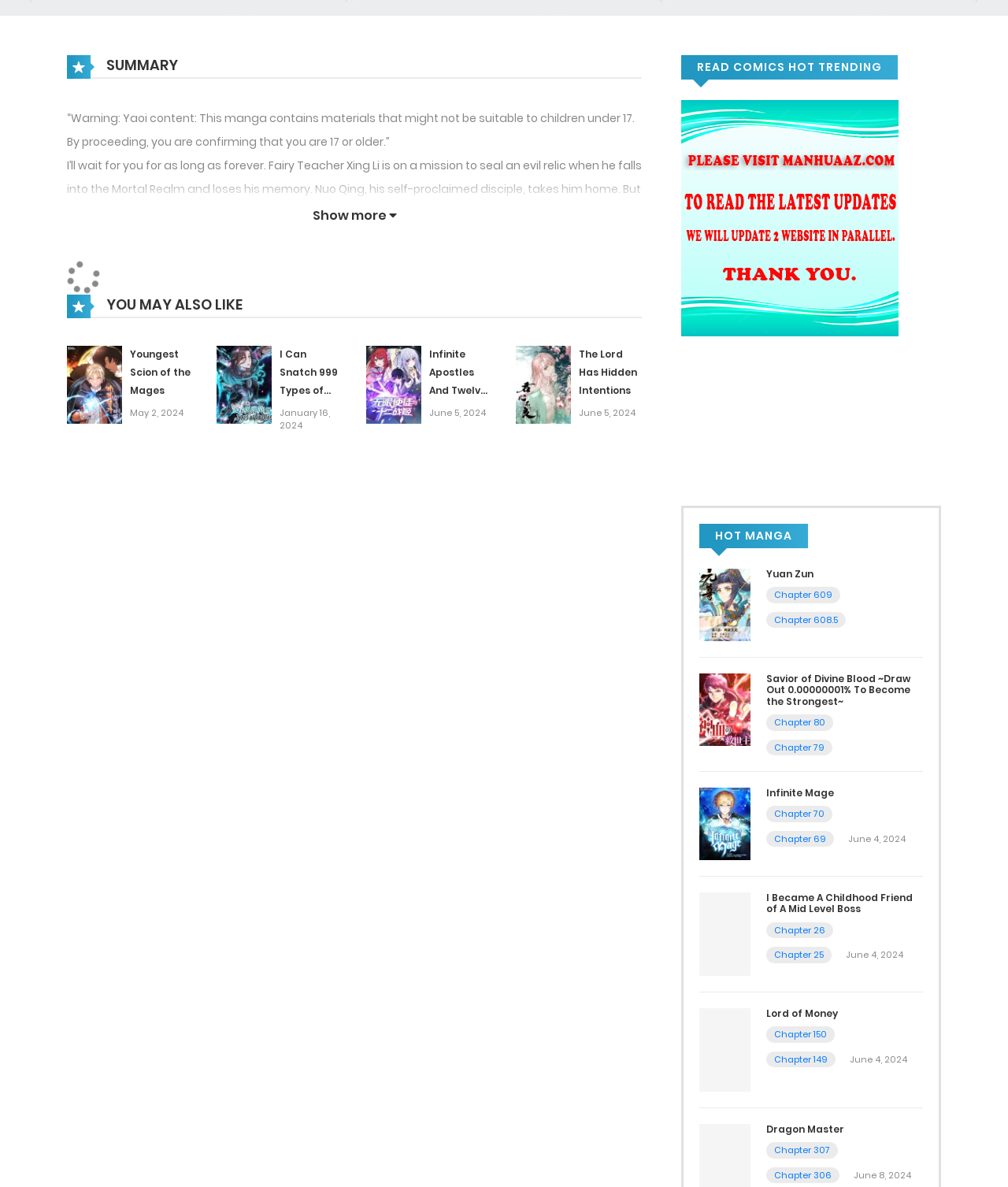Give the bounding box coordinates for the element described as: "title="2 days ago"".

[0.853, 0.517, 0.877, 0.527]